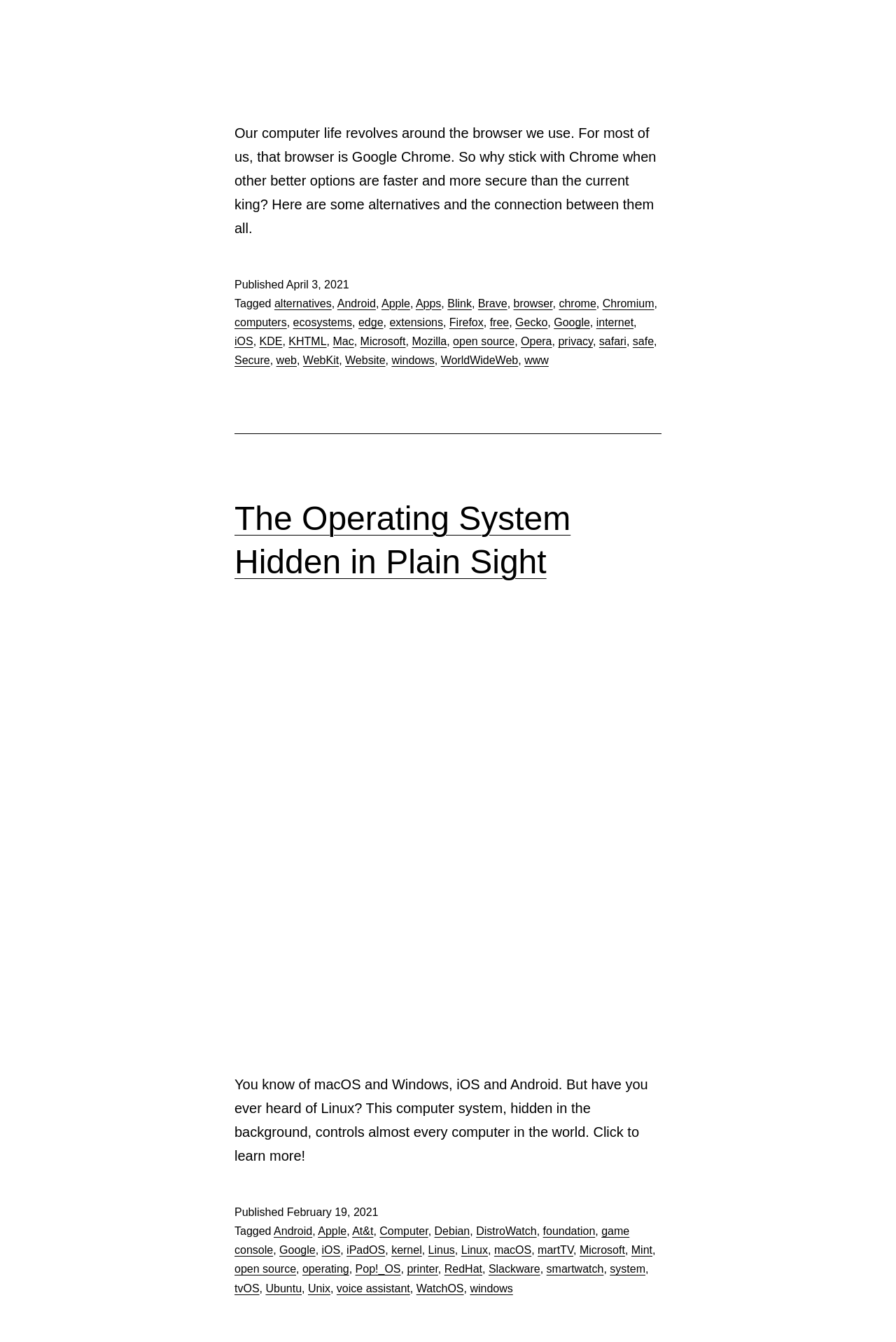Give a one-word or short phrase answer to this question: 
What is the category of the second article?

Computer Basics